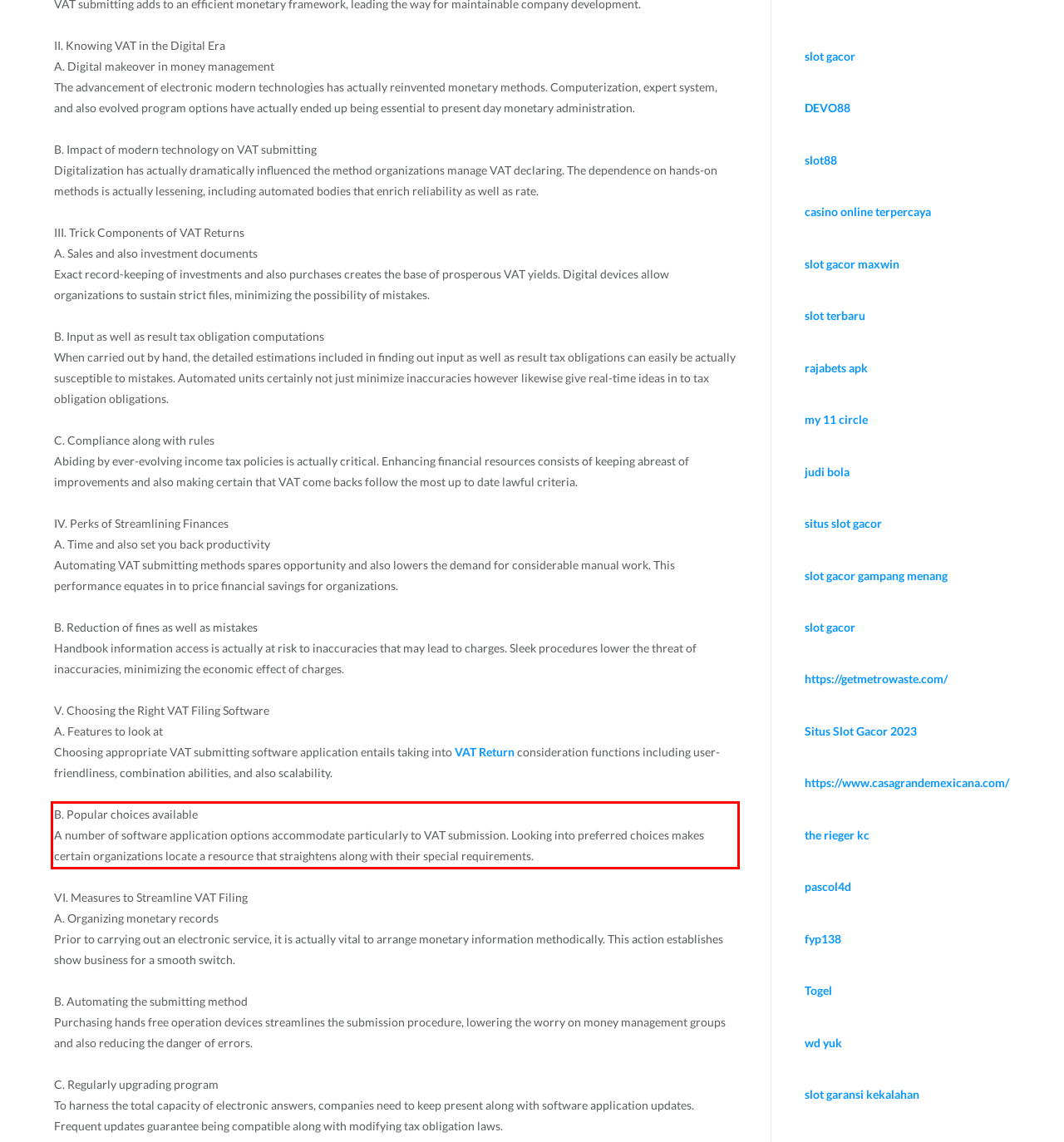Review the screenshot of the webpage and recognize the text inside the red rectangle bounding box. Provide the extracted text content.

B. Popular choices available A number of software application options accommodate particularly to VAT submission. Looking into preferred choices makes certain organizations locate a resource that straightens along with their special requirements.